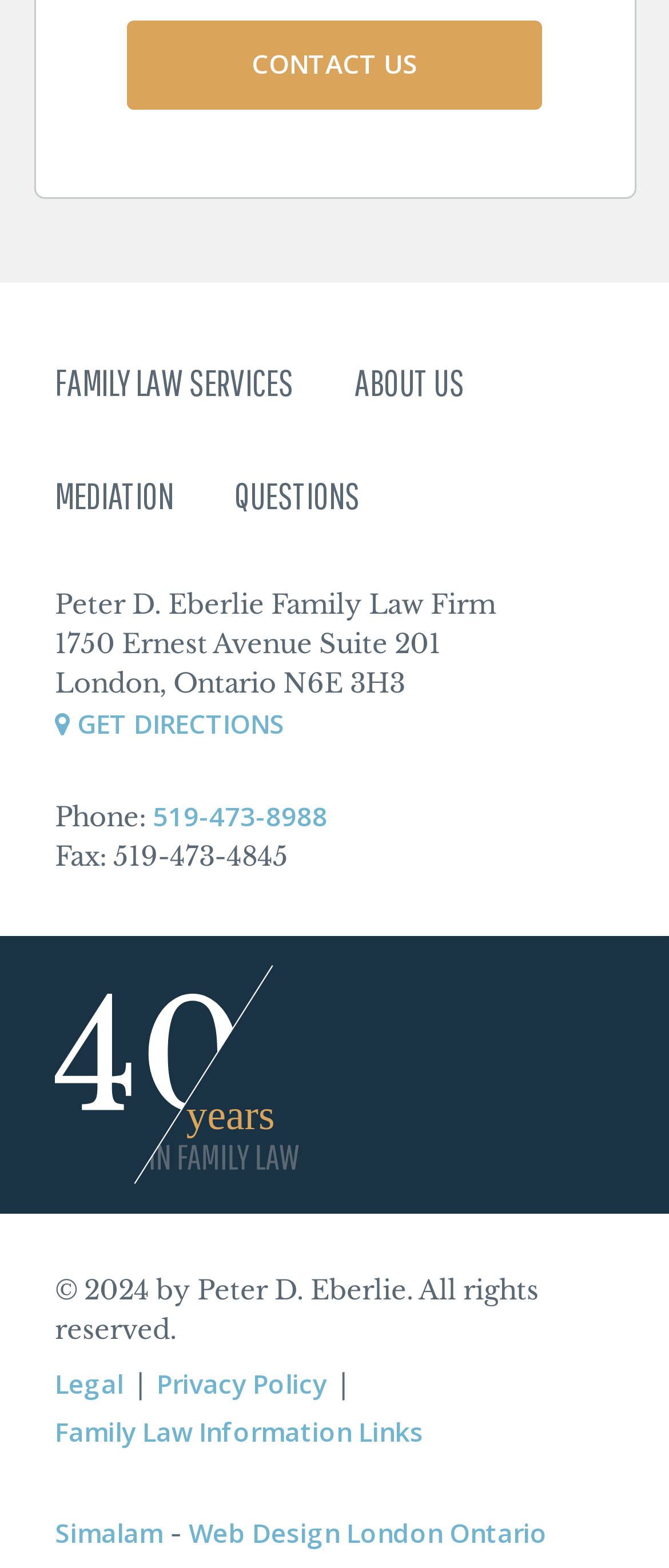Please provide a comprehensive response to the question below by analyzing the image: 
What is the address of the law firm?

I found the answer by looking at the StaticText elements with the texts '1750 Ernest Avenue Suite 201', 'London, Ontario', and 'N6E 3H3' which are located next to each other, indicating the address of the law firm.